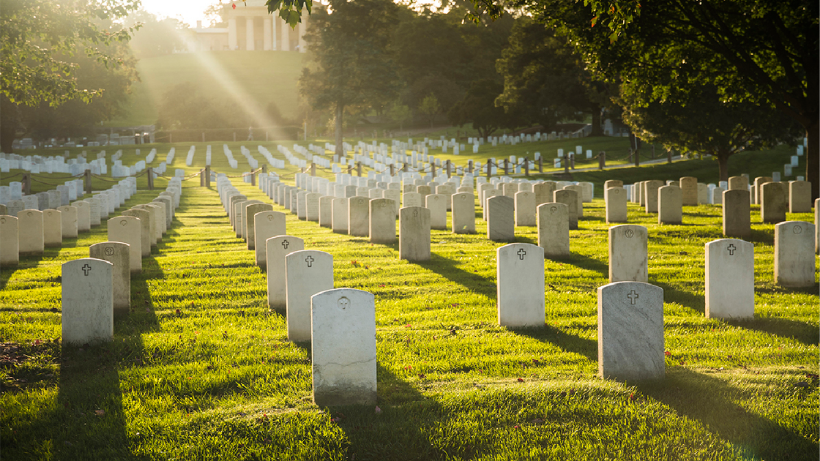Can you look at the image and give a comprehensive answer to the question:
What is the atmosphere evoked by the scene?

The caption describes the scene as evoking 'a sense of peace and reflection on the sacrifices made by those interred here', suggesting that the atmosphere is one of calmness and contemplation.